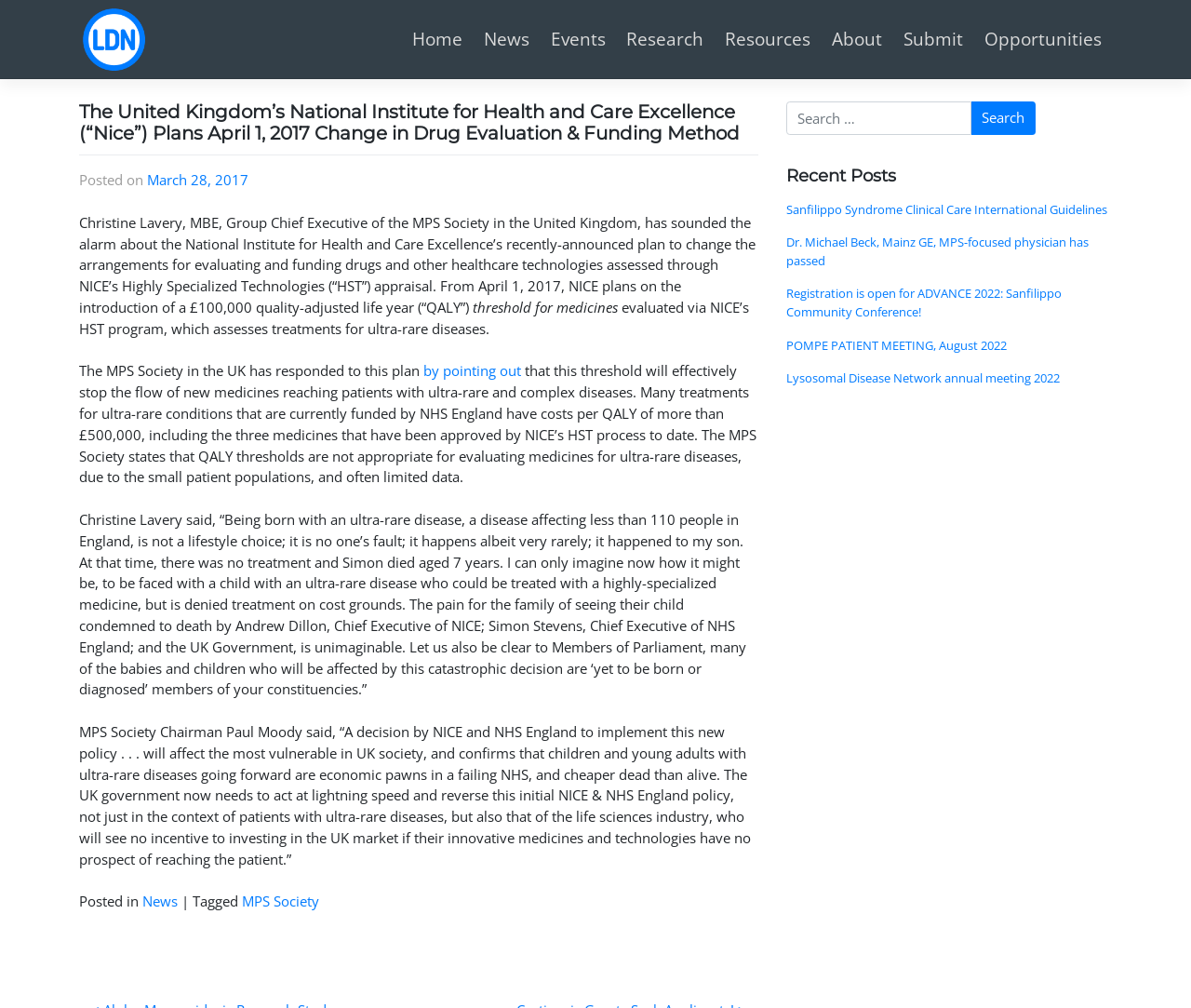Please indicate the bounding box coordinates of the element's region to be clicked to achieve the instruction: "Check the 'Recent Posts' section". Provide the coordinates as four float numbers between 0 and 1, i.e., [left, top, right, bottom].

[0.66, 0.163, 0.934, 0.186]